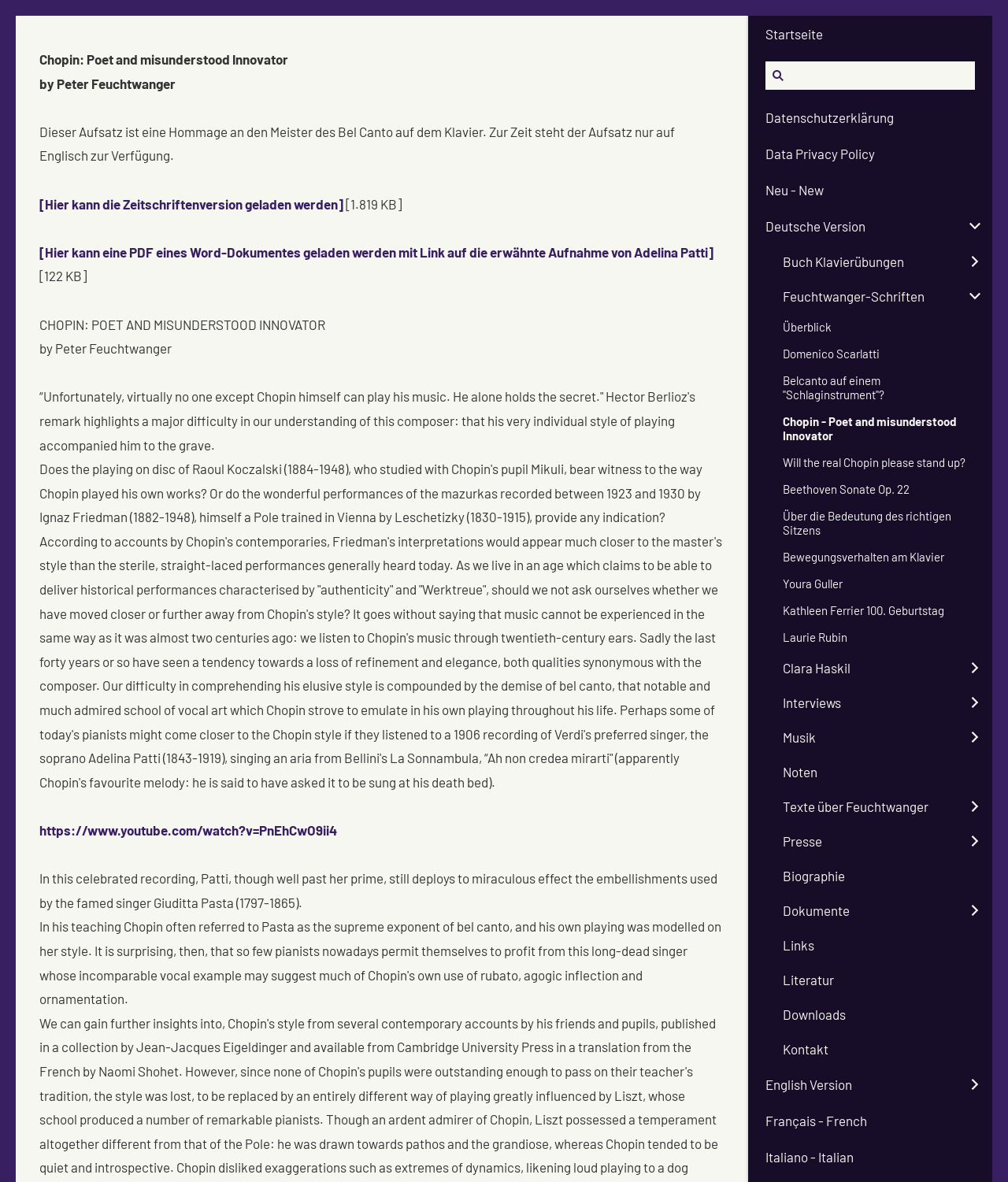Locate the bounding box coordinates of the element that should be clicked to execute the following instruction: "View all comments".

None